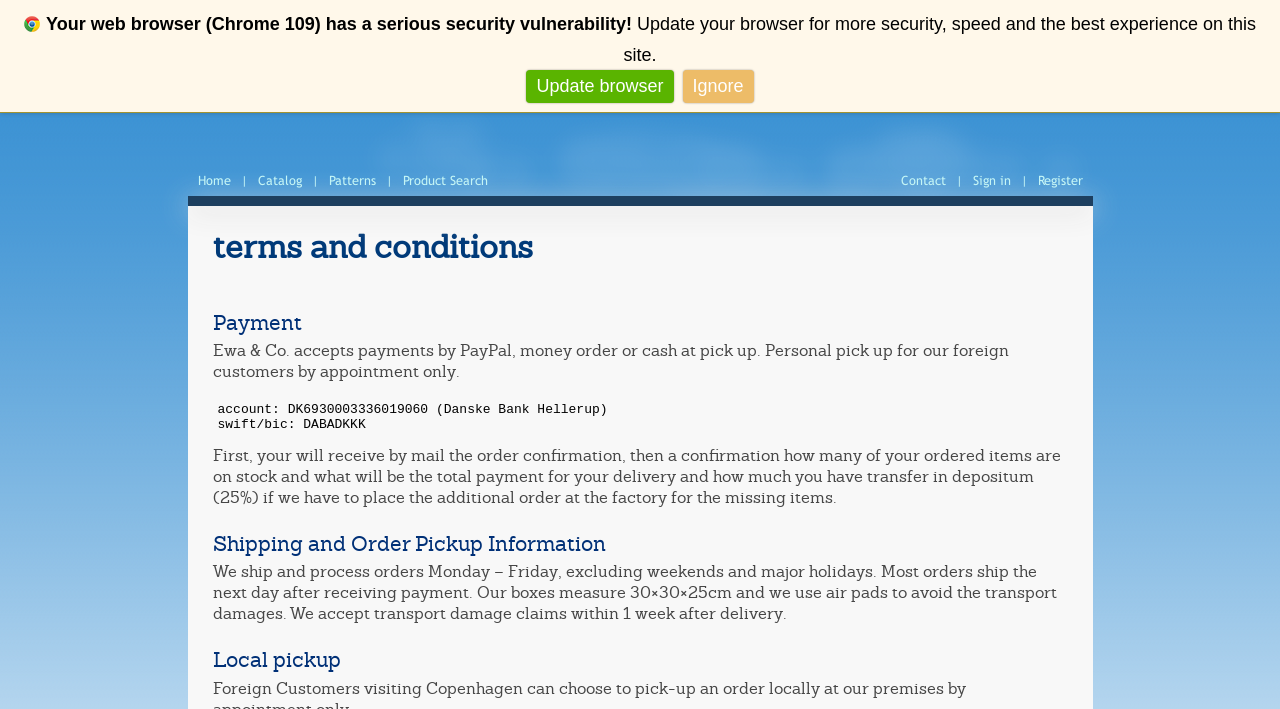Please identify the bounding box coordinates of the clickable element to fulfill the following instruction: "Go to Home". The coordinates should be four float numbers between 0 and 1, i.e., [left, top, right, bottom].

[0.146, 0.244, 0.188, 0.265]